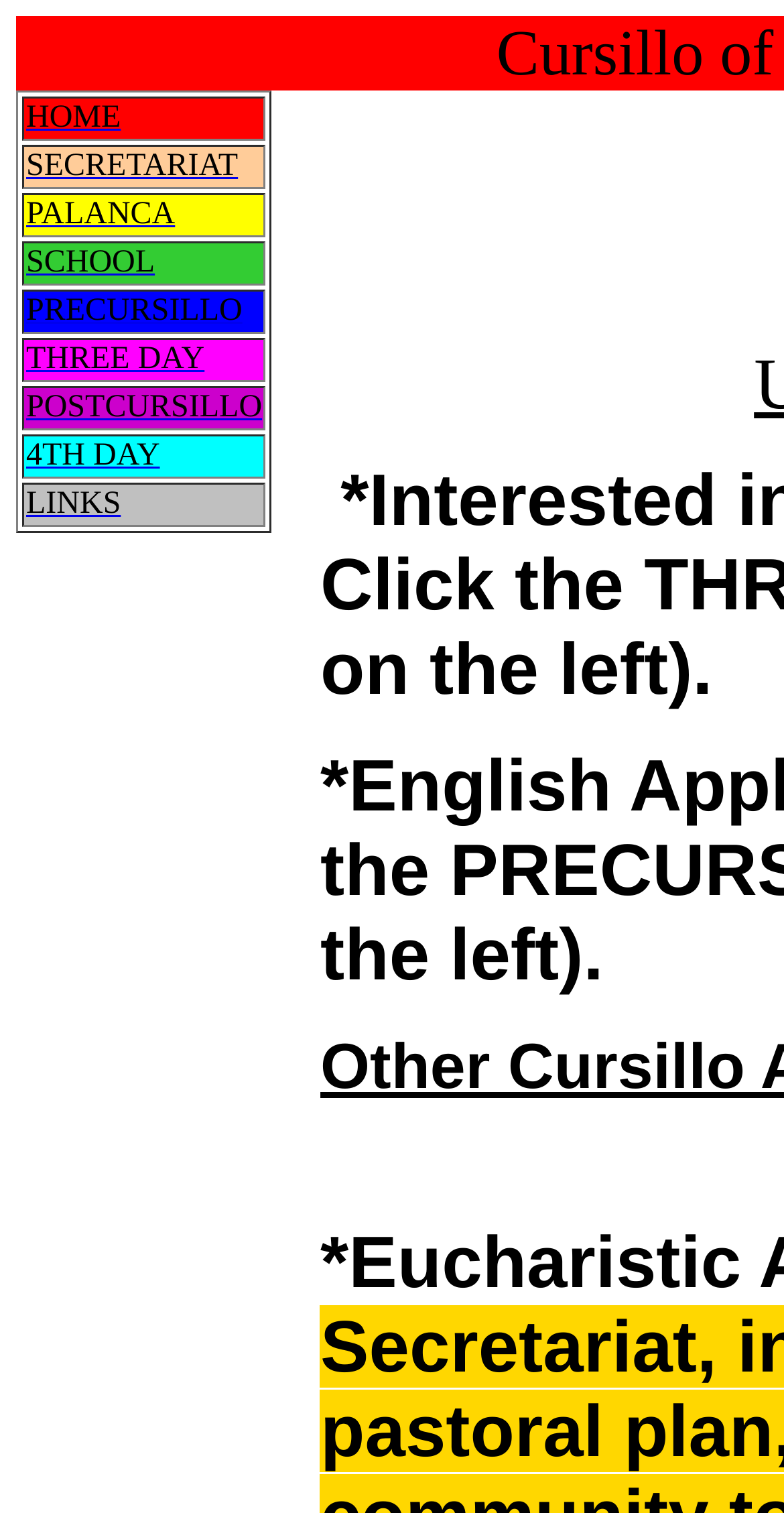Identify the bounding box coordinates of the area you need to click to perform the following instruction: "check links".

[0.033, 0.322, 0.154, 0.344]